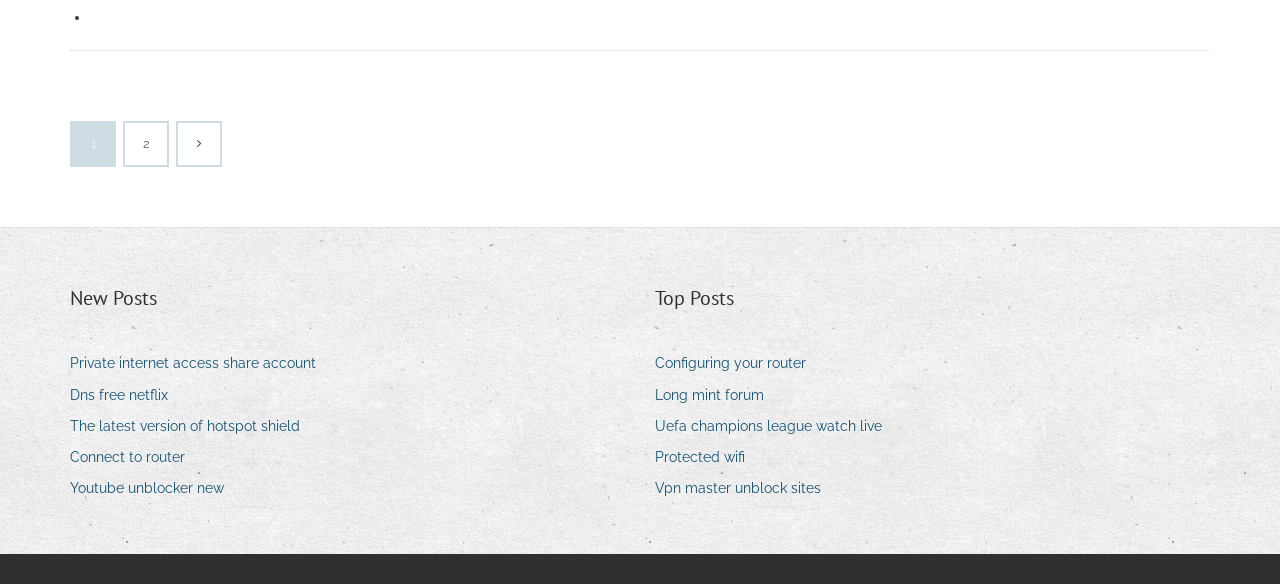Provide the bounding box coordinates of the HTML element described by the text: "parent_node: 1 2". The coordinates should be in the format [left, top, right, bottom] with values between 0 and 1.

[0.139, 0.211, 0.172, 0.283]